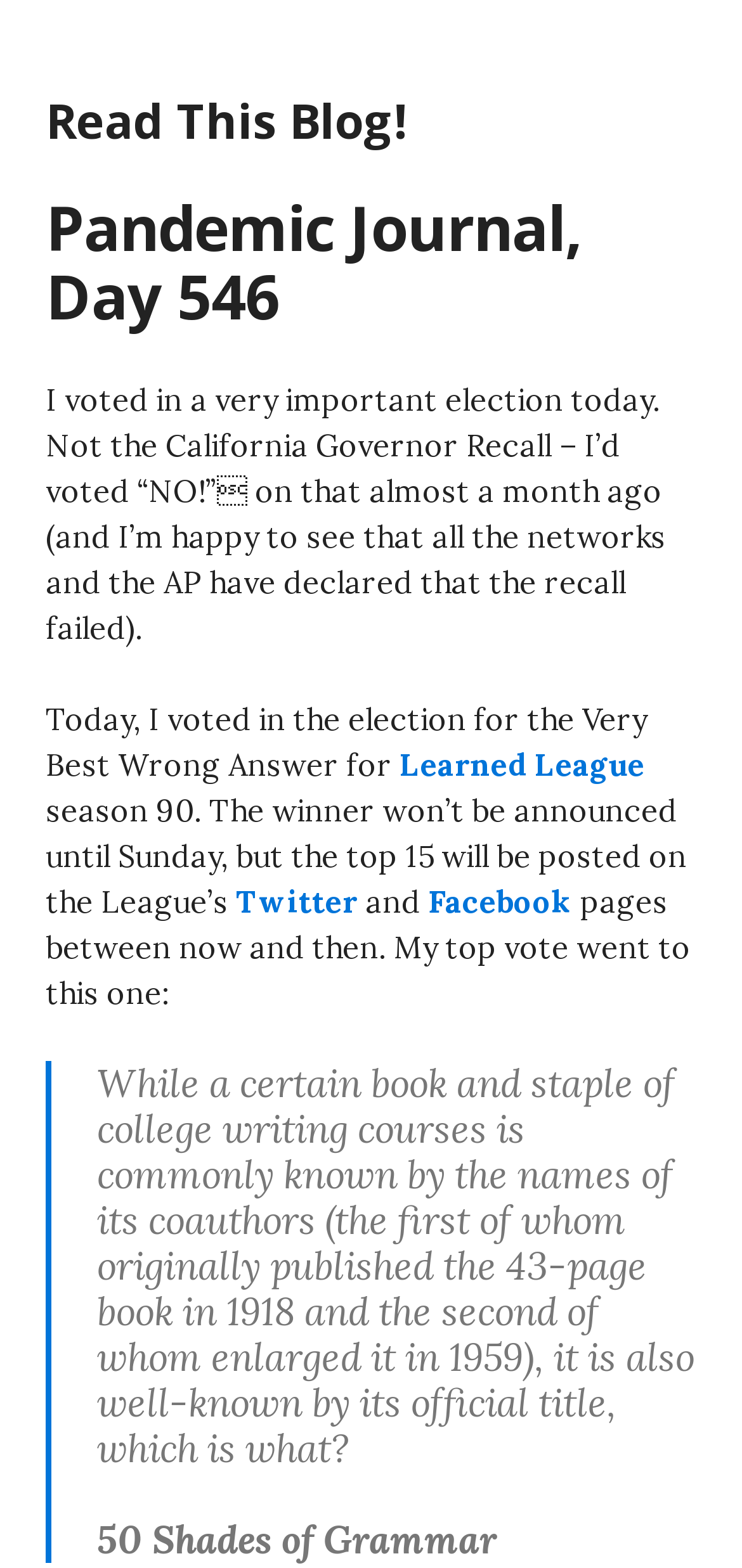What is the season number of Learned League?
Refer to the image and provide a thorough answer to the question.

The author mentioned that they voted in the election for the Very Best Wrong Answer for Learned League season 90.